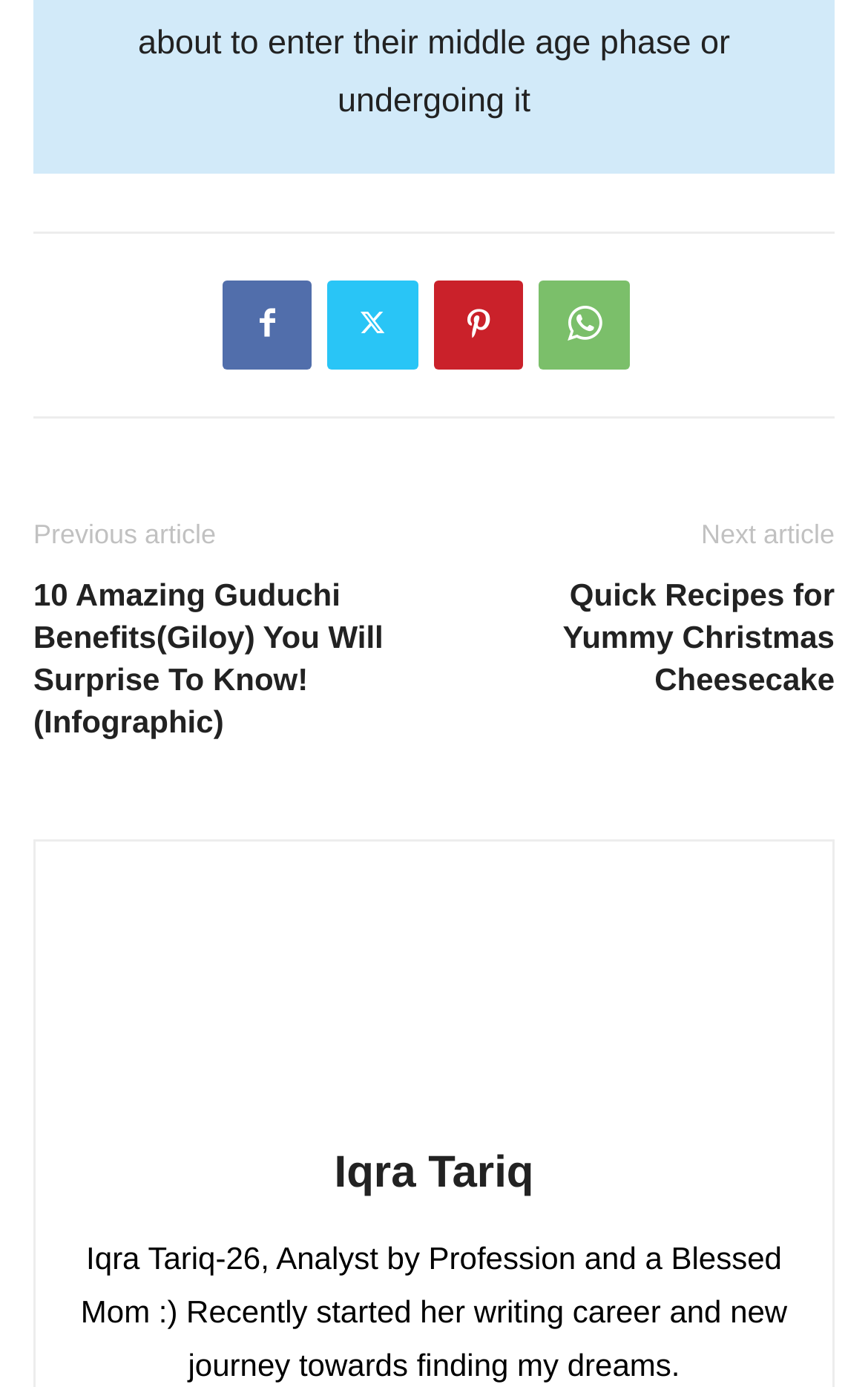What is the shape of the first icon?
Answer the question using a single word or phrase, according to the image.

Unknown